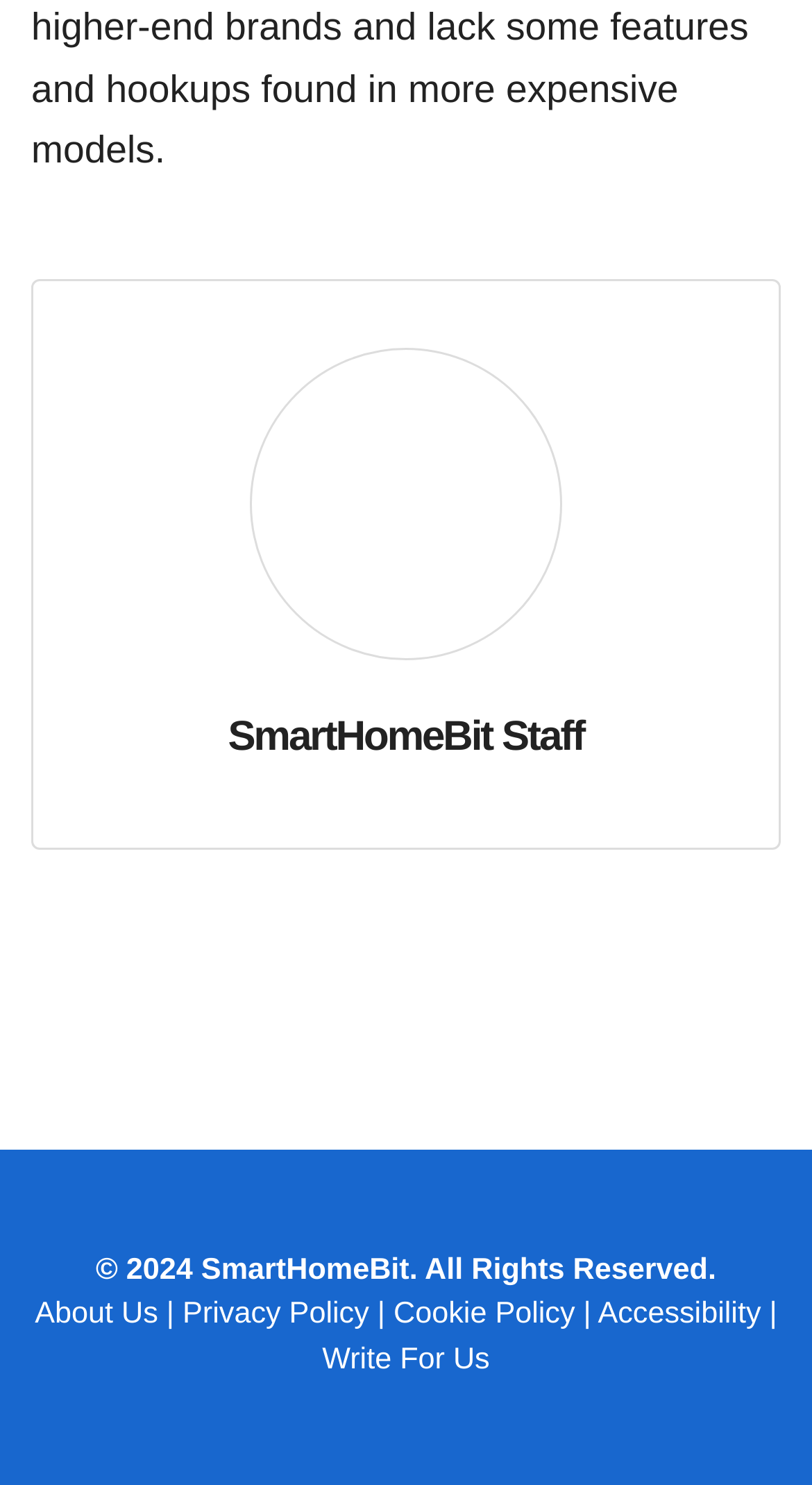Locate the UI element described as follows: "Accessibility". Return the bounding box coordinates as four float numbers between 0 and 1 in the order [left, top, right, bottom].

[0.736, 0.874, 0.937, 0.897]